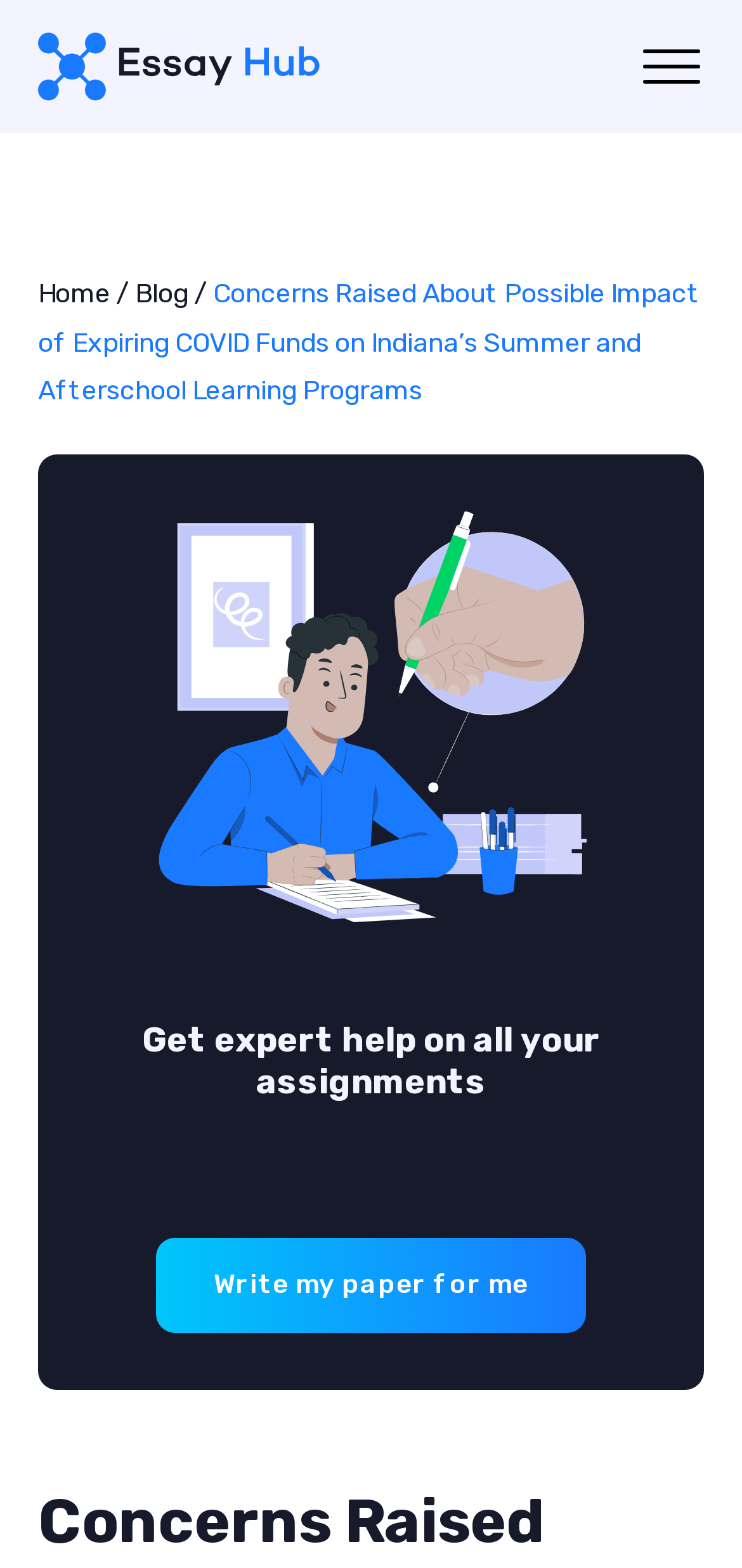Provide a single word or phrase answer to the question: 
What is the call-to-action on the page?

Write my paper for me